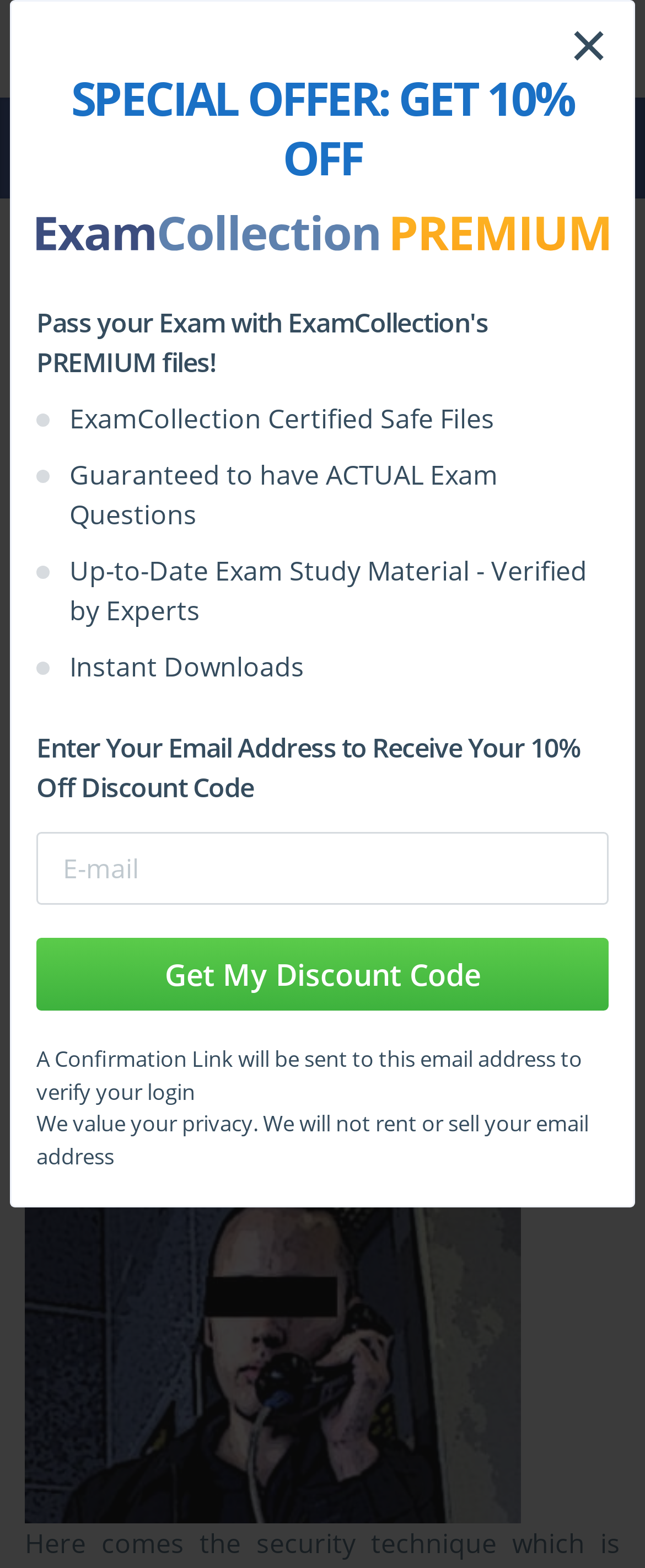Could you identify the text that serves as the heading for this webpage?

Overview of common security threats